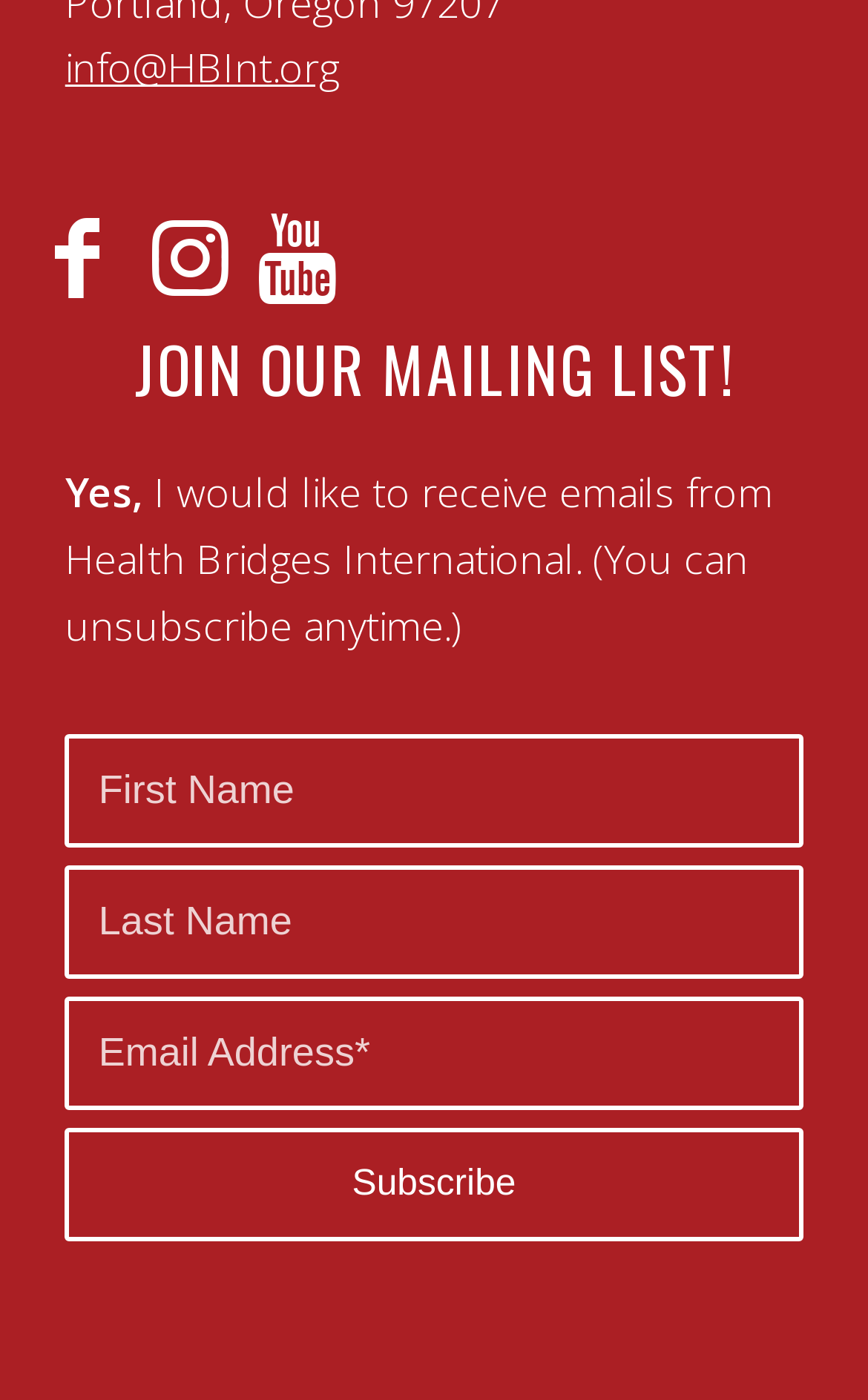Identify the bounding box coordinates of the element that should be clicked to fulfill this task: "Send an email to info@HBInt.org". The coordinates should be provided as four float numbers between 0 and 1, i.e., [left, top, right, bottom].

[0.075, 0.029, 0.39, 0.067]